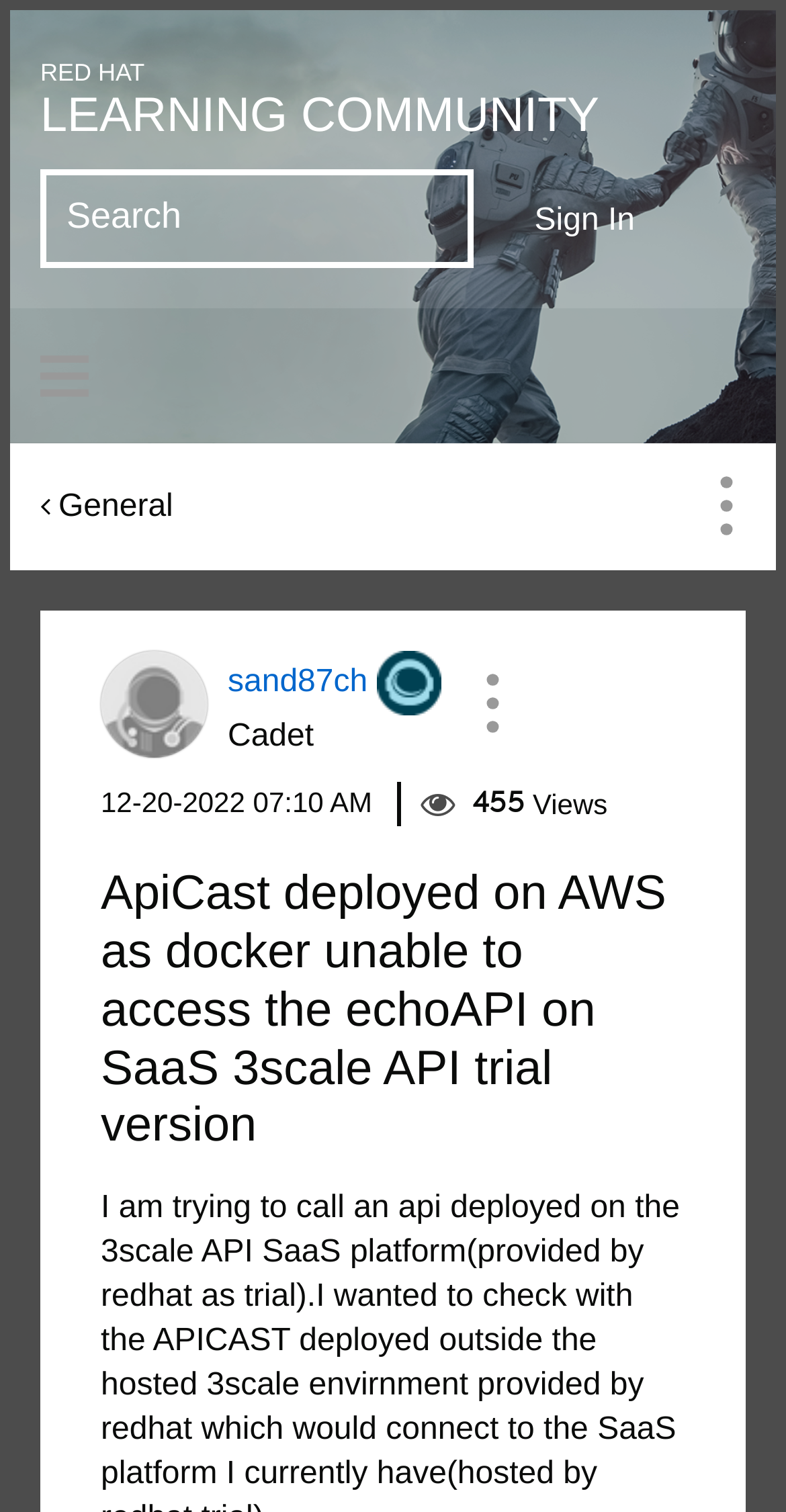Locate the bounding box coordinates of the element that needs to be clicked to carry out the instruction: "Sign in to the community". The coordinates should be given as four float numbers ranging from 0 to 1, i.e., [left, top, right, bottom].

[0.654, 0.119, 0.949, 0.169]